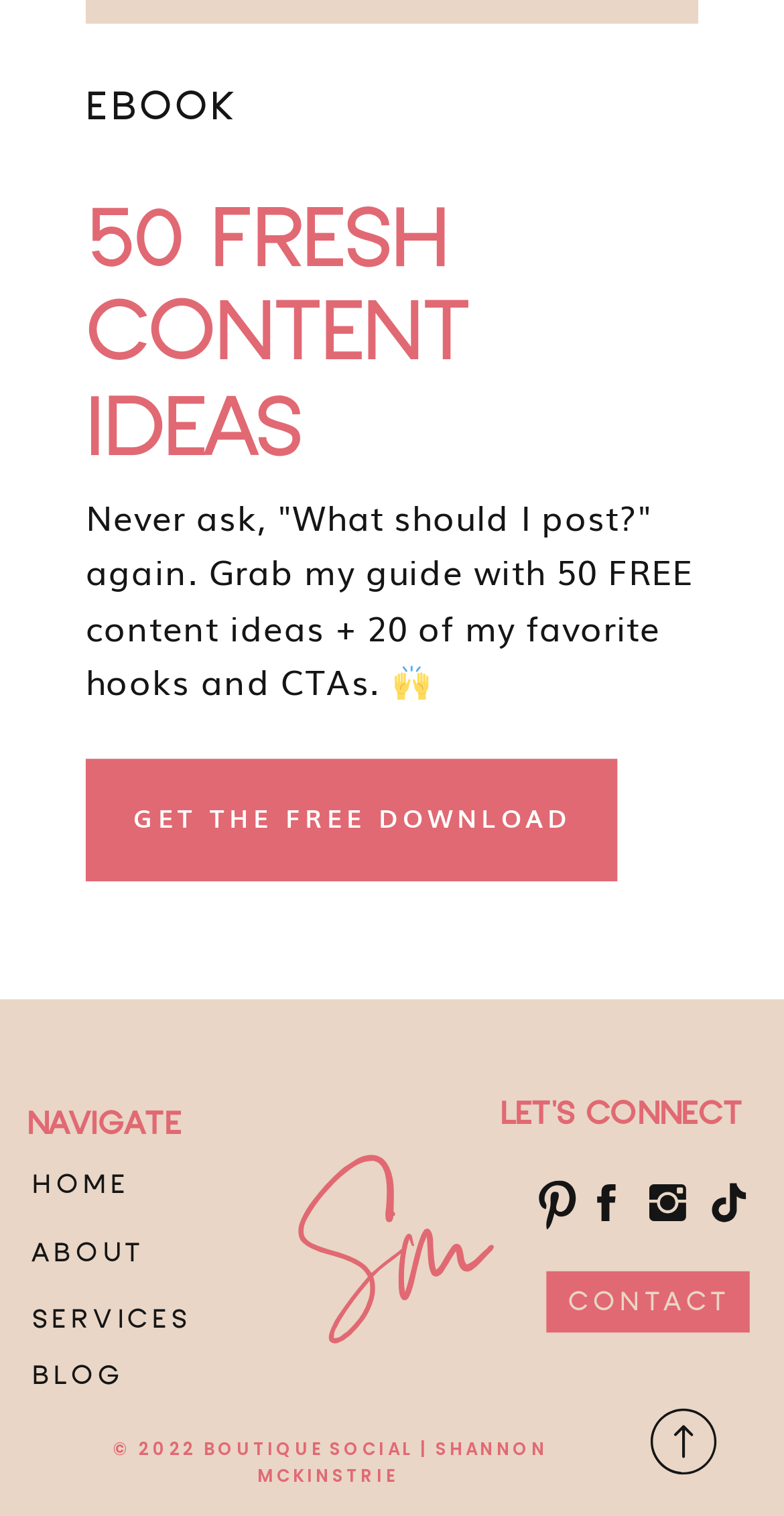Determine the bounding box coordinates of the section I need to click to execute the following instruction: "Get the free download". Provide the coordinates as four float numbers between 0 and 1, i.e., [left, top, right, bottom].

[0.112, 0.526, 0.788, 0.55]